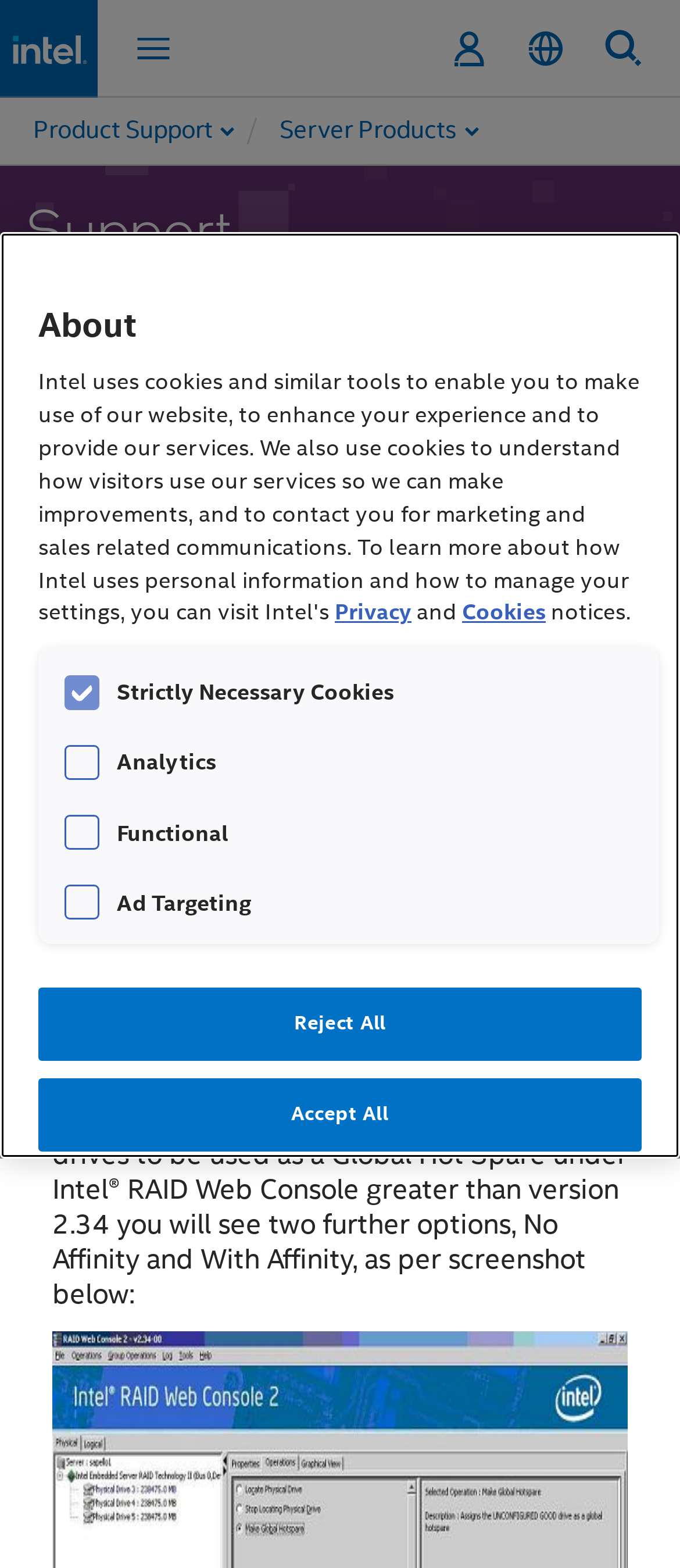Find the bounding box coordinates of the element you need to click on to perform this action: 'Toggle the search bar'. The coordinates should be represented by four float values between 0 and 1, in the format [left, top, right, bottom].

[0.877, 0.0, 0.956, 0.062]